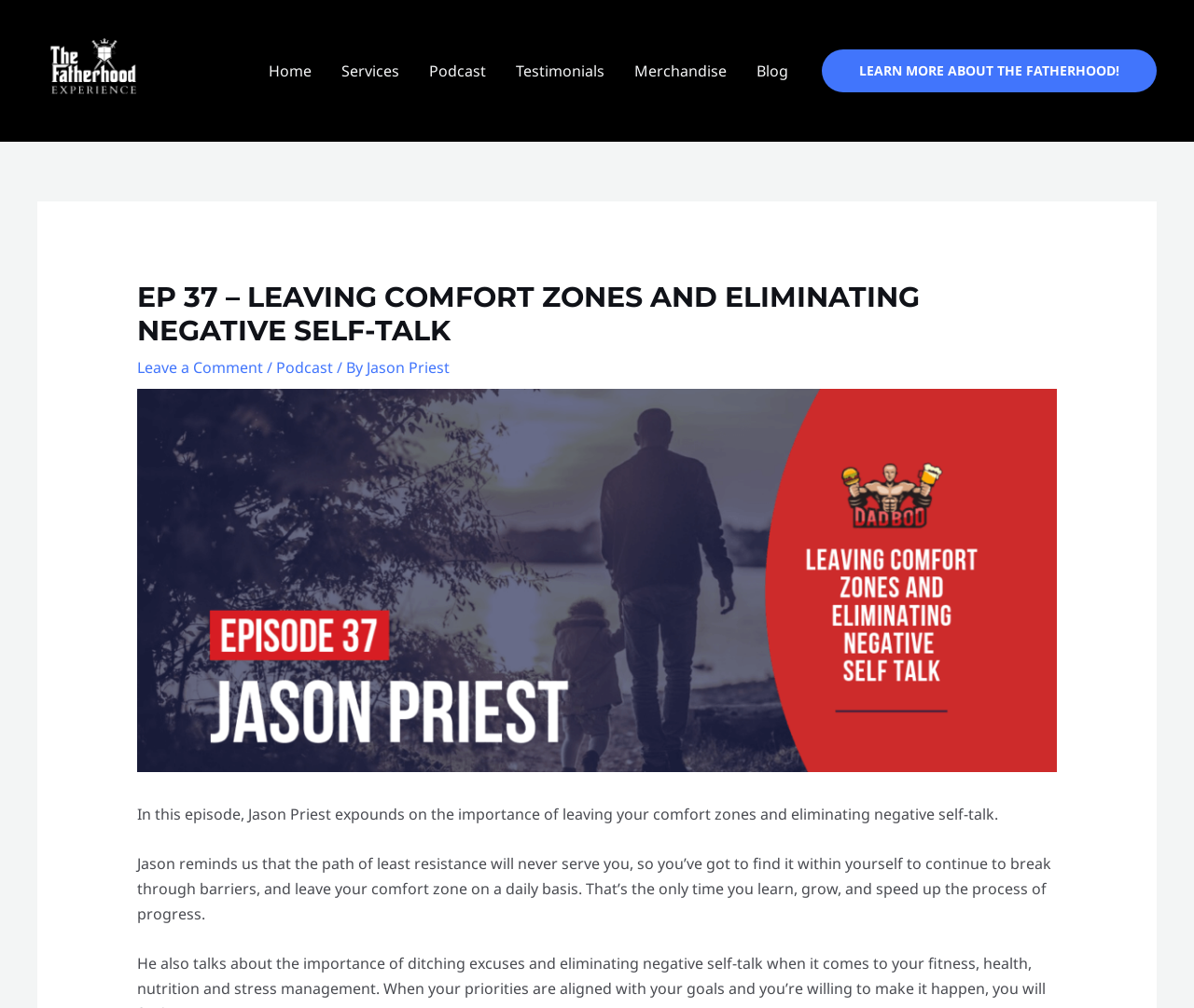How many links are in the navigation menu?
Provide a well-explained and detailed answer to the question.

I counted the links in the navigation menu at the top of the webpage, which includes 'Home', 'Services', 'Podcast', 'Testimonials', 'Merchandise', and 'Blog', for a total of 6 links.